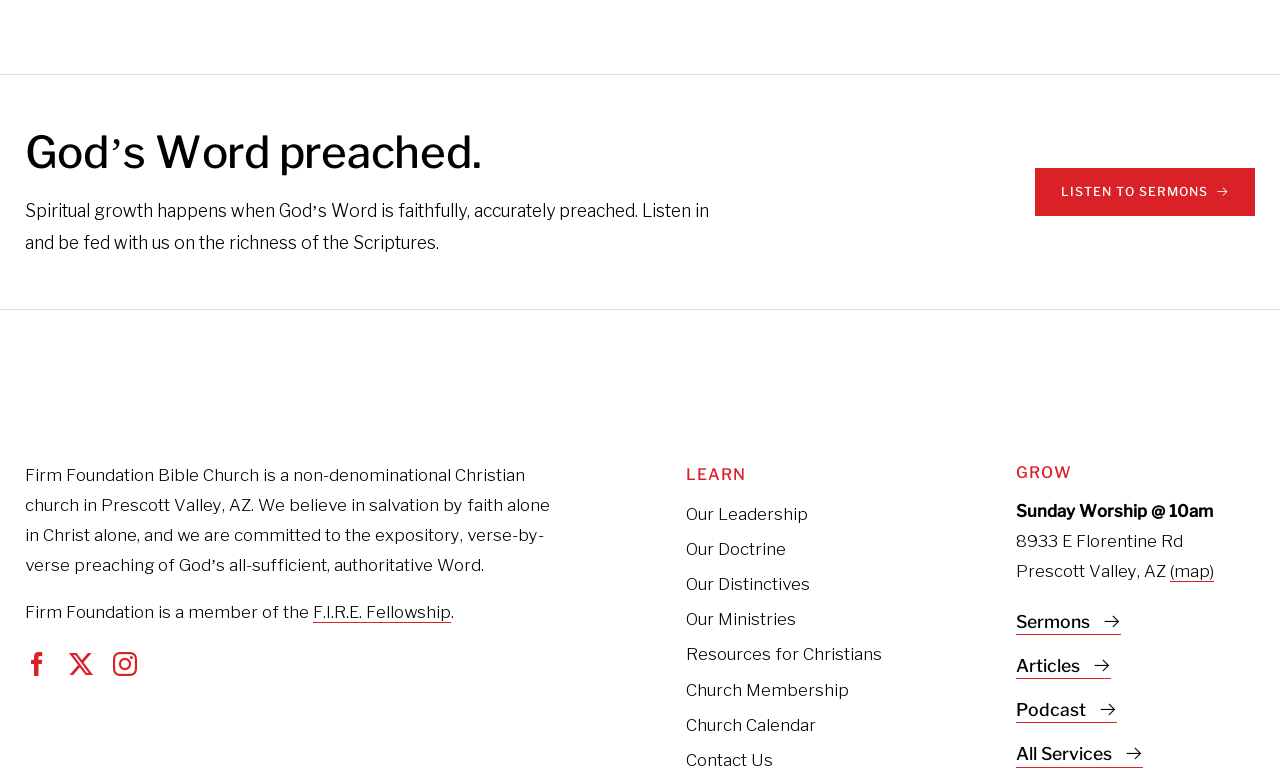Please provide a short answer using a single word or phrase for the question:
What time is Sunday Worship?

10am